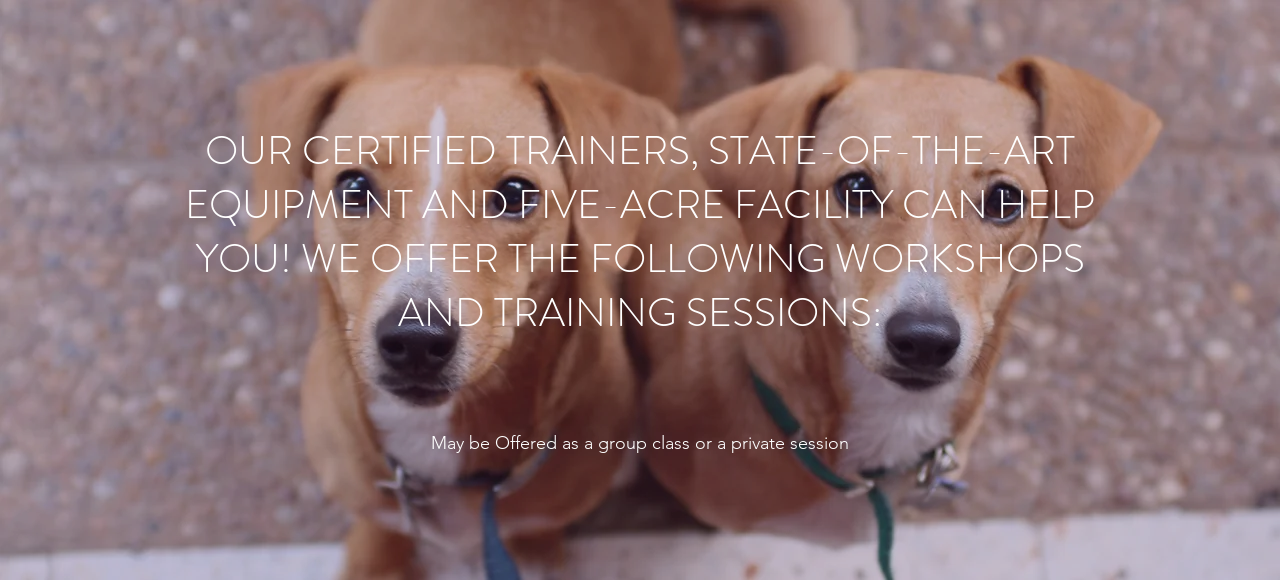Answer the following query with a single word or phrase:
What is the size of the facility?

Five-acre